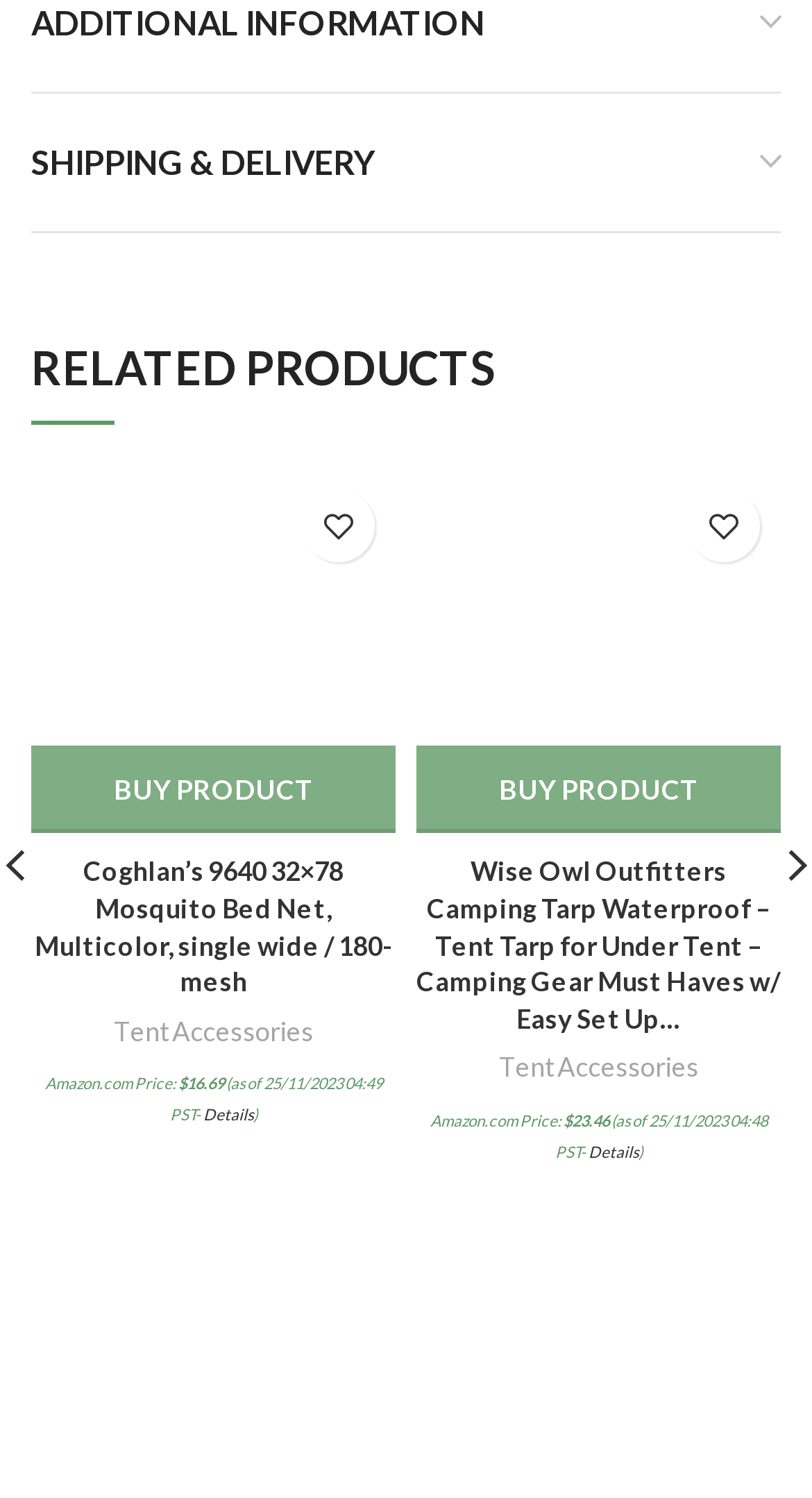Please locate the clickable area by providing the bounding box coordinates to follow this instruction: "Check price details".

[0.055, 0.717, 0.219, 0.73]